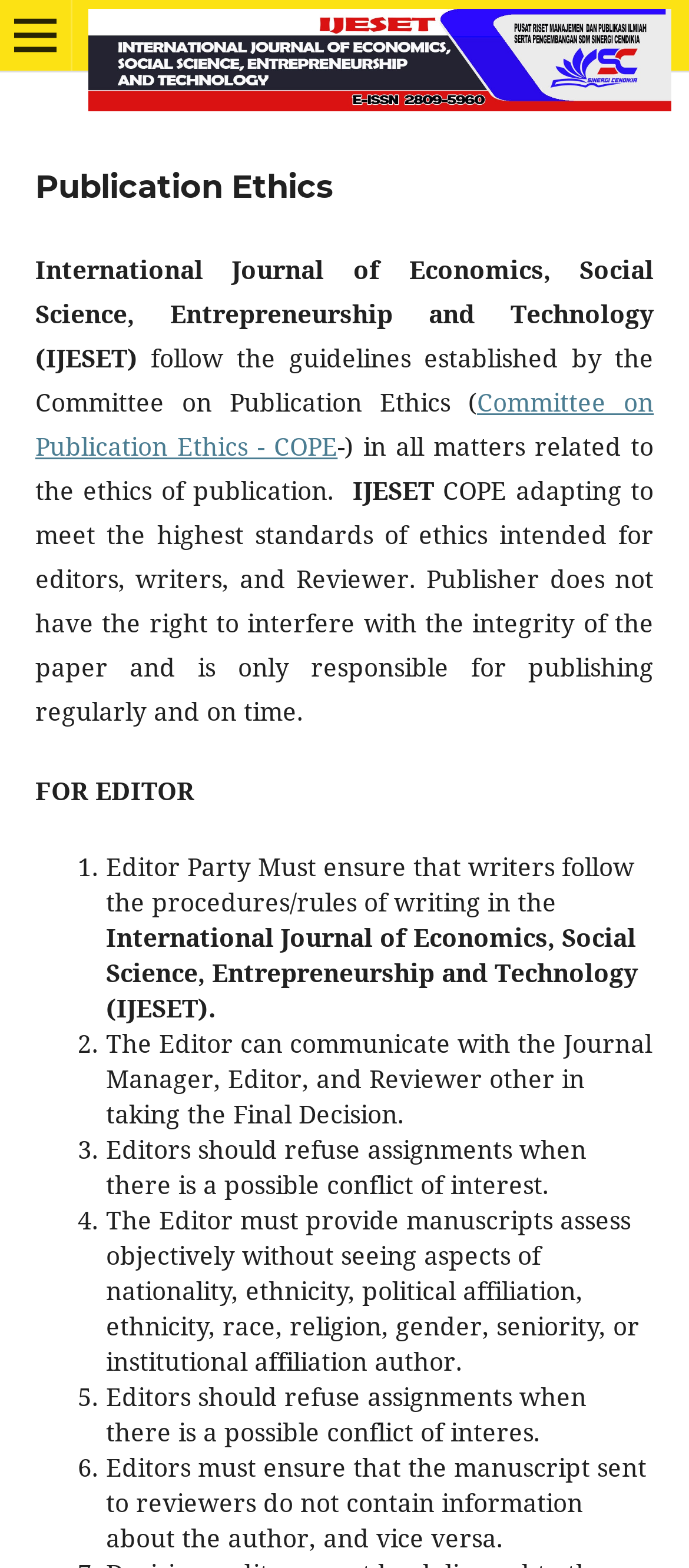What is the name of the journal?
Please describe in detail the information shown in the image to answer the question.

The name of the journal can be found in the heading 'Publication Ethics' and the static text 'International Journal of Economics, Social Science, Entrepreneurship and Technology (IJESET)'.